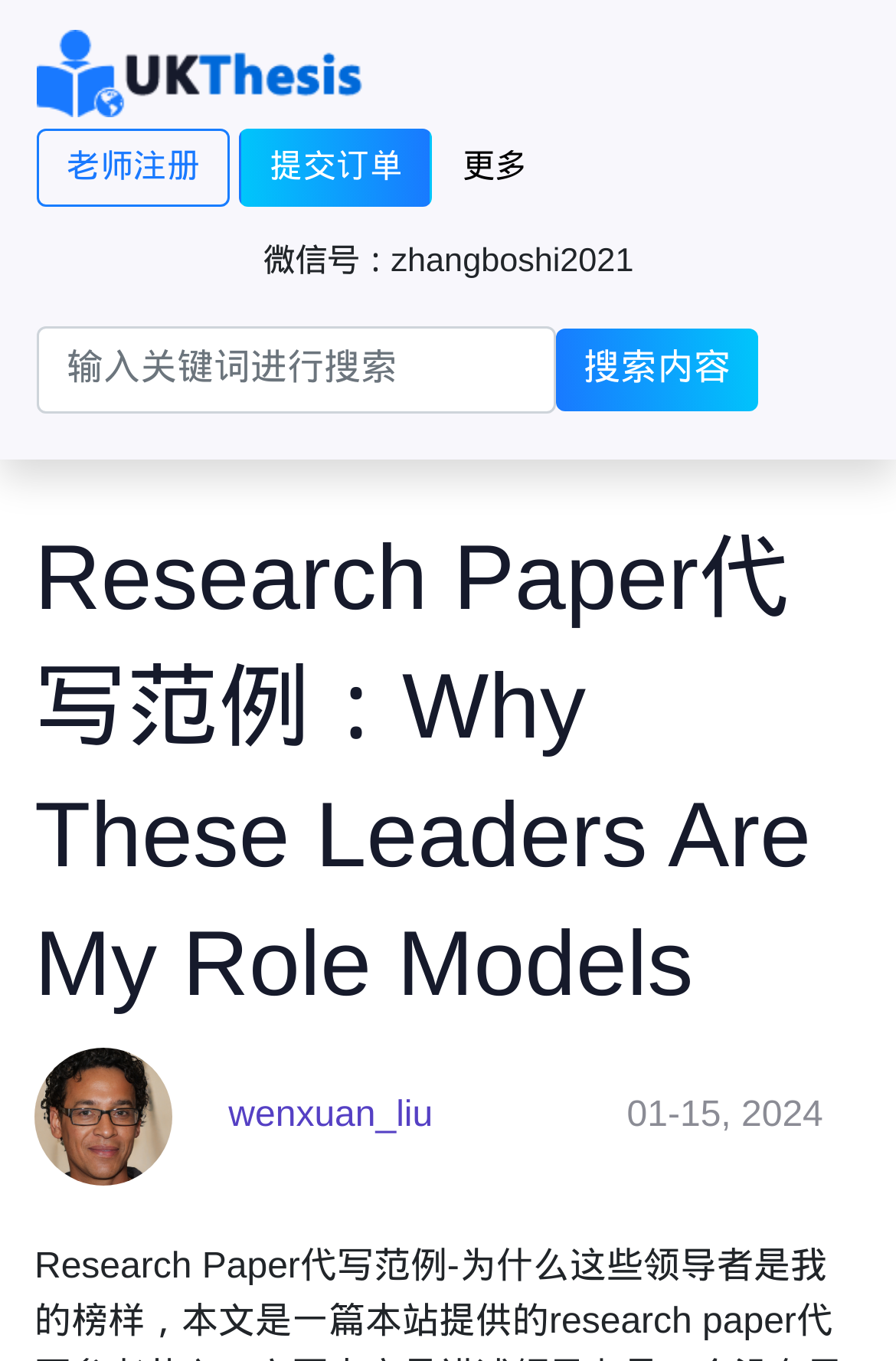Create a detailed summary of all the visual and textual information on the webpage.

This webpage is about a research paper writing example, specifically on the topic "Why These Leaders Are My Role Models". At the top left corner, there is a link to "英国留学生网" (UK Student Network) accompanied by an image of the same name. Next to it, there are two more links: "老师注册" (Teacher Registration) and "提交订单" (Submit Order).

On the top right corner, there is a button to toggle navigation, with a dropdown menu containing the option "更多" (More). Below it, there is a static text displaying the WeChat ID "zhangboshi2021".

In the middle of the page, there is a search bar with a placeholder text "输入关键词进行搜索" (Enter keywords to search) and a search button labeled "搜索内容" (Search Content).

Below the search bar, there is a navigation breadcrumb with three links: "首页" (Home), "research paper代写" (Research Paper Writing), and "正文" (Main Content).

The main content of the page is headed by a title "Research Paper代写范例：Why These Leaders Are My Role Models" (Research Paper Writing Example: Why These Leaders Are My Role Models). The content of the research paper is not explicitly stated, but it appears to discuss leadership and its various aspects.

At the bottom of the page, there is an image, followed by two static texts: "wenxuan_liu" and "01-15, 2024", which may indicate the author and publication date of the research paper.